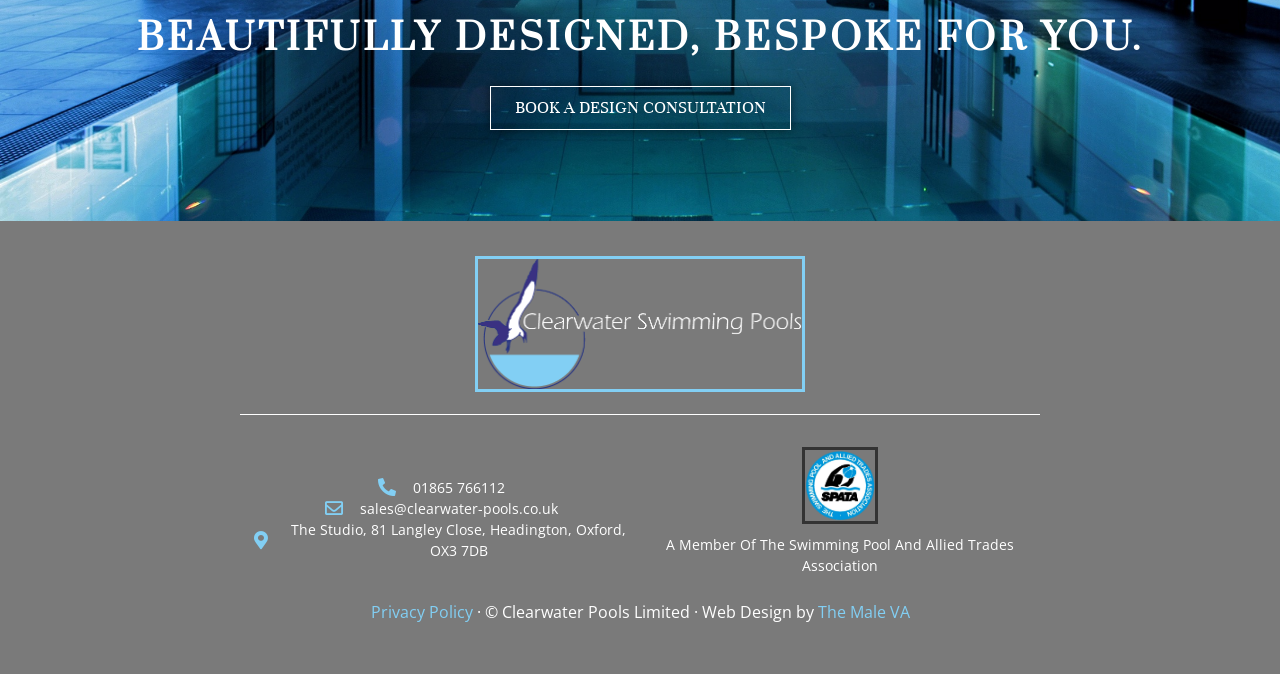What is the company's address?
Could you answer the question with a detailed and thorough explanation?

I found the company's address by looking at the link element with the text 'The Studio, 81 Langley Close, Headington, Oxford, OX3 7DB' located at the bottom of the page.